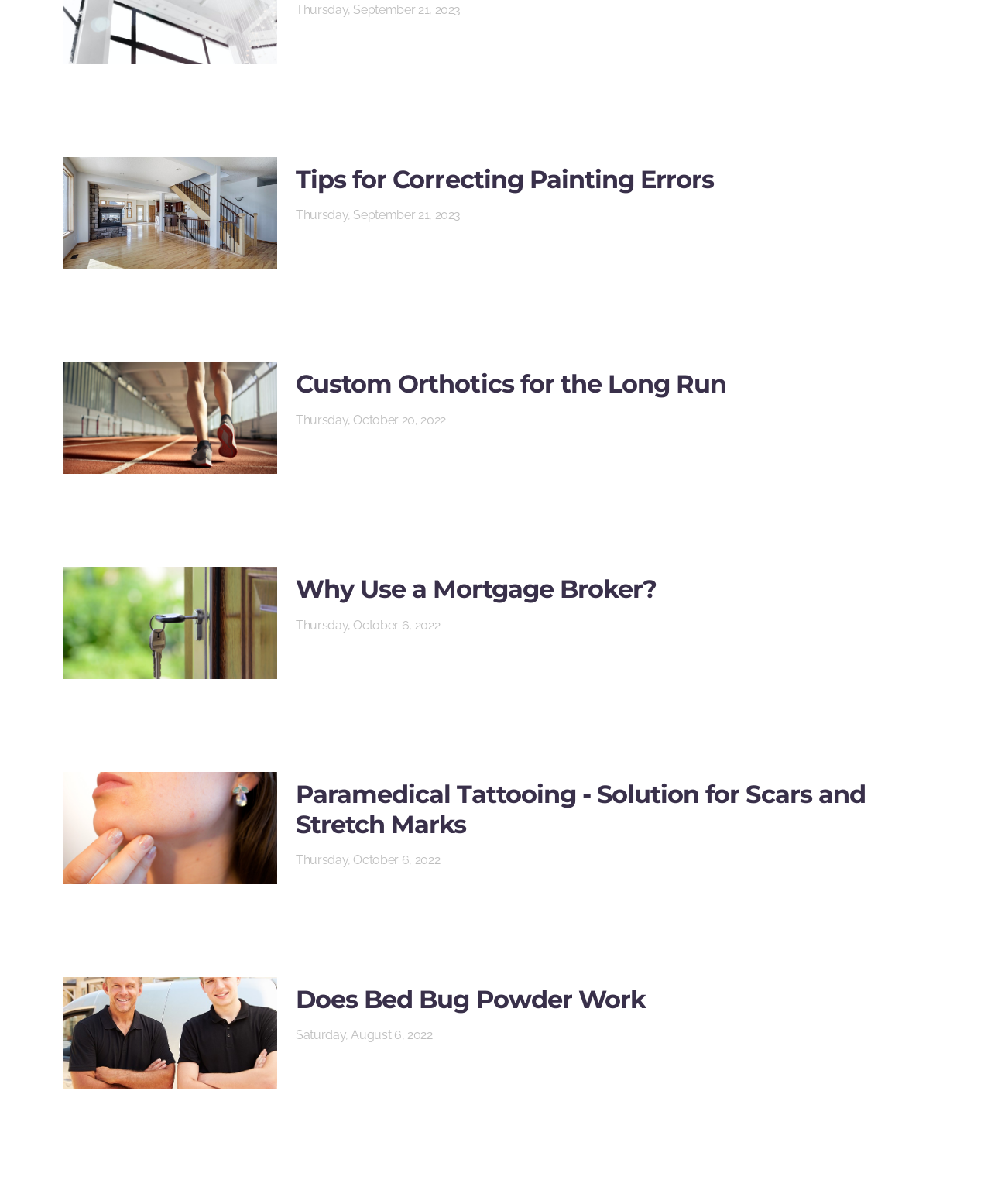Bounding box coordinates should be in the format (top-left x, top-left y, bottom-right x, bottom-right y) and all values should be floating point numbers between 0 and 1. Determine the bounding box coordinate for the UI element described as: Why Use a Mortgage Broker?

[0.298, 0.477, 0.663, 0.502]